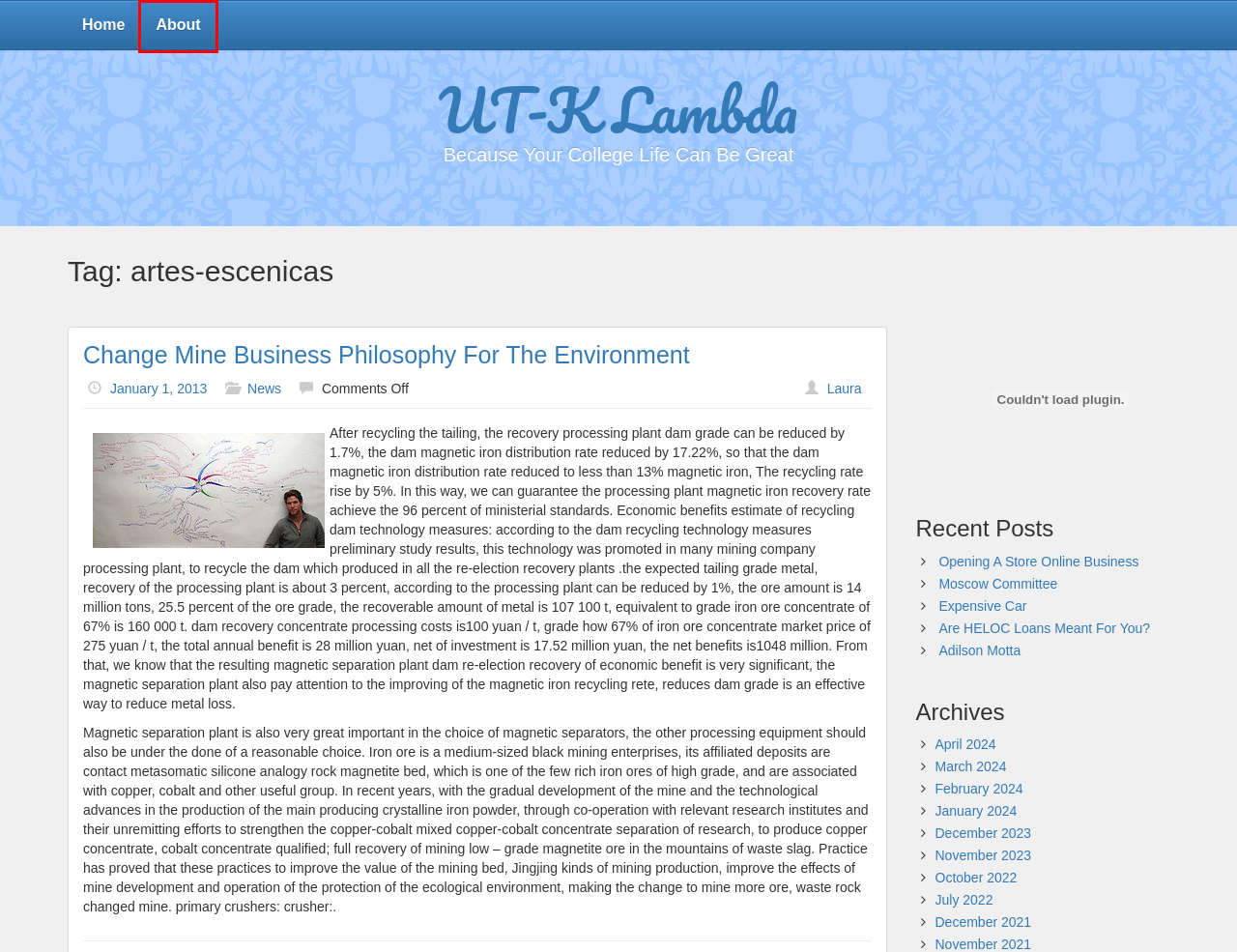You have a screenshot of a webpage where a red bounding box highlights a specific UI element. Identify the description that best matches the resulting webpage after the highlighted element is clicked. The choices are:
A. January, 2024 | UT-K Lambda
B. About | UT-K Lambda
C. Moscow Committee | UT-K Lambda
D. December, 2023 | UT-K Lambda
E. UT-K Lambda
F. Laura | UT-K Lambda
G. October, 2022 | UT-K Lambda
H. News | UT-K Lambda

B